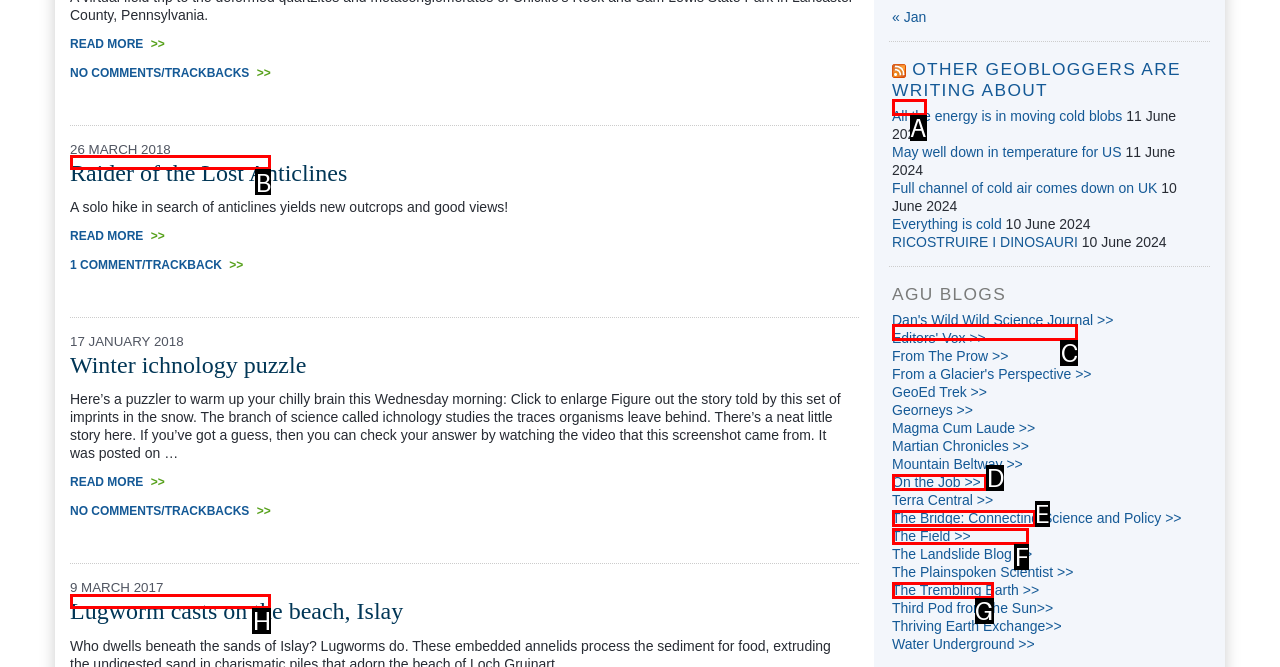Point out the HTML element that matches the following description: « Jan
Answer with the letter from the provided choices.

A